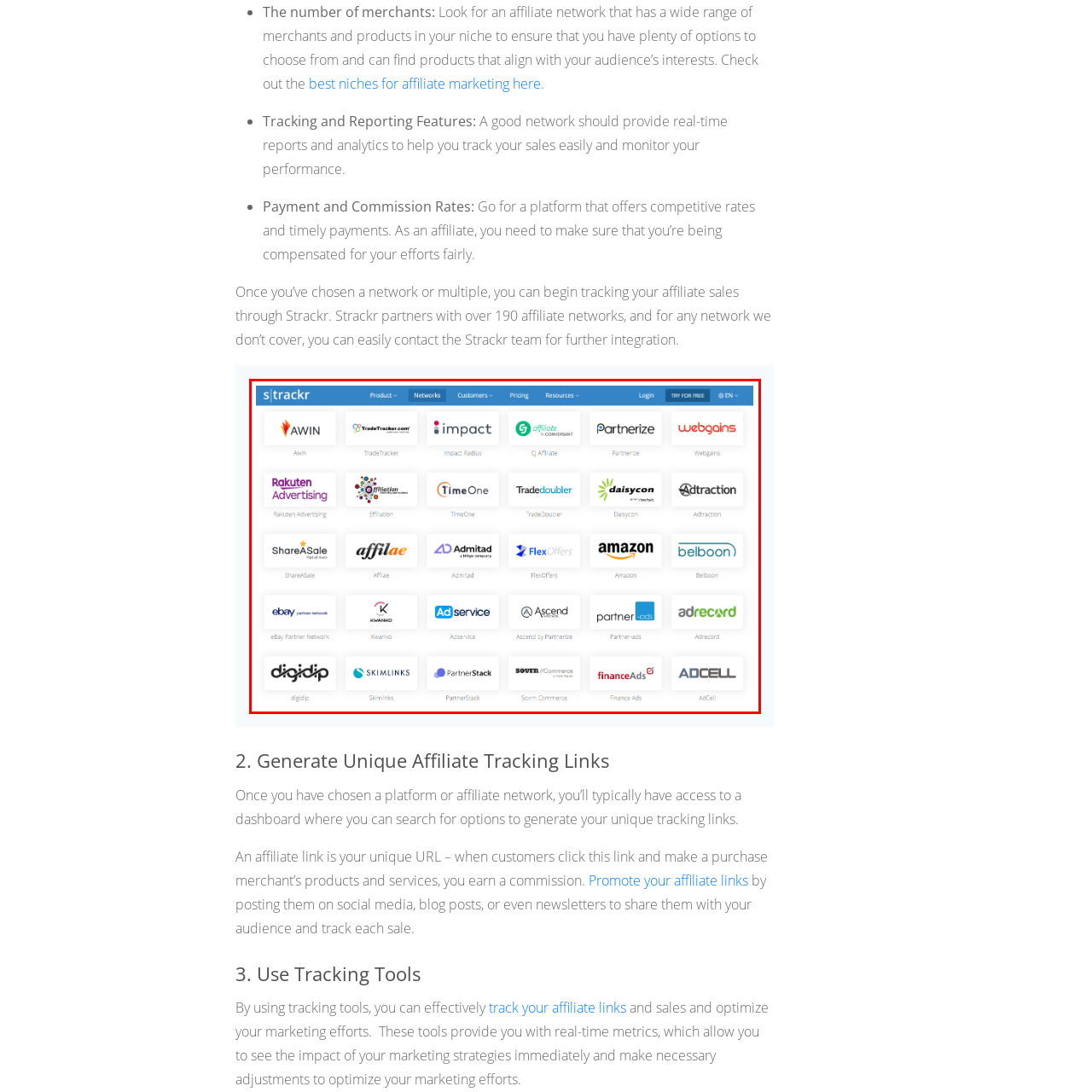What is the format of the affiliate networks presentation?
Carefully examine the image within the red bounding box and provide a detailed answer to the question.

The various well-known affiliate networks are presented in a grid format below the Strackr branding, enhancing the platform's appeal to users seeking affiliate marketing opportunities.